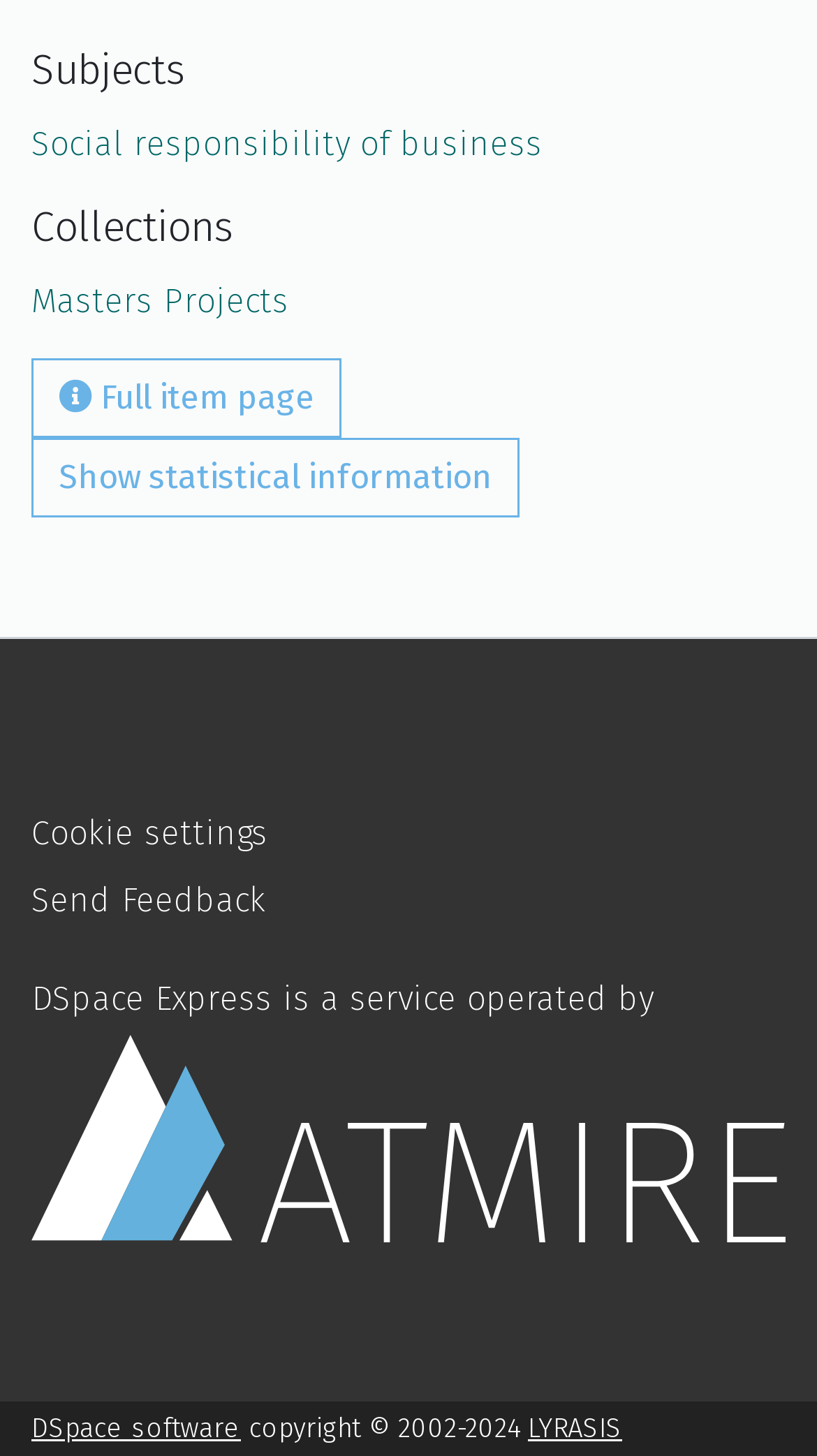Find the bounding box coordinates for the element that must be clicked to complete the instruction: "Change cookie settings". The coordinates should be four float numbers between 0 and 1, indicated as [left, top, right, bottom].

[0.038, 0.559, 0.328, 0.586]